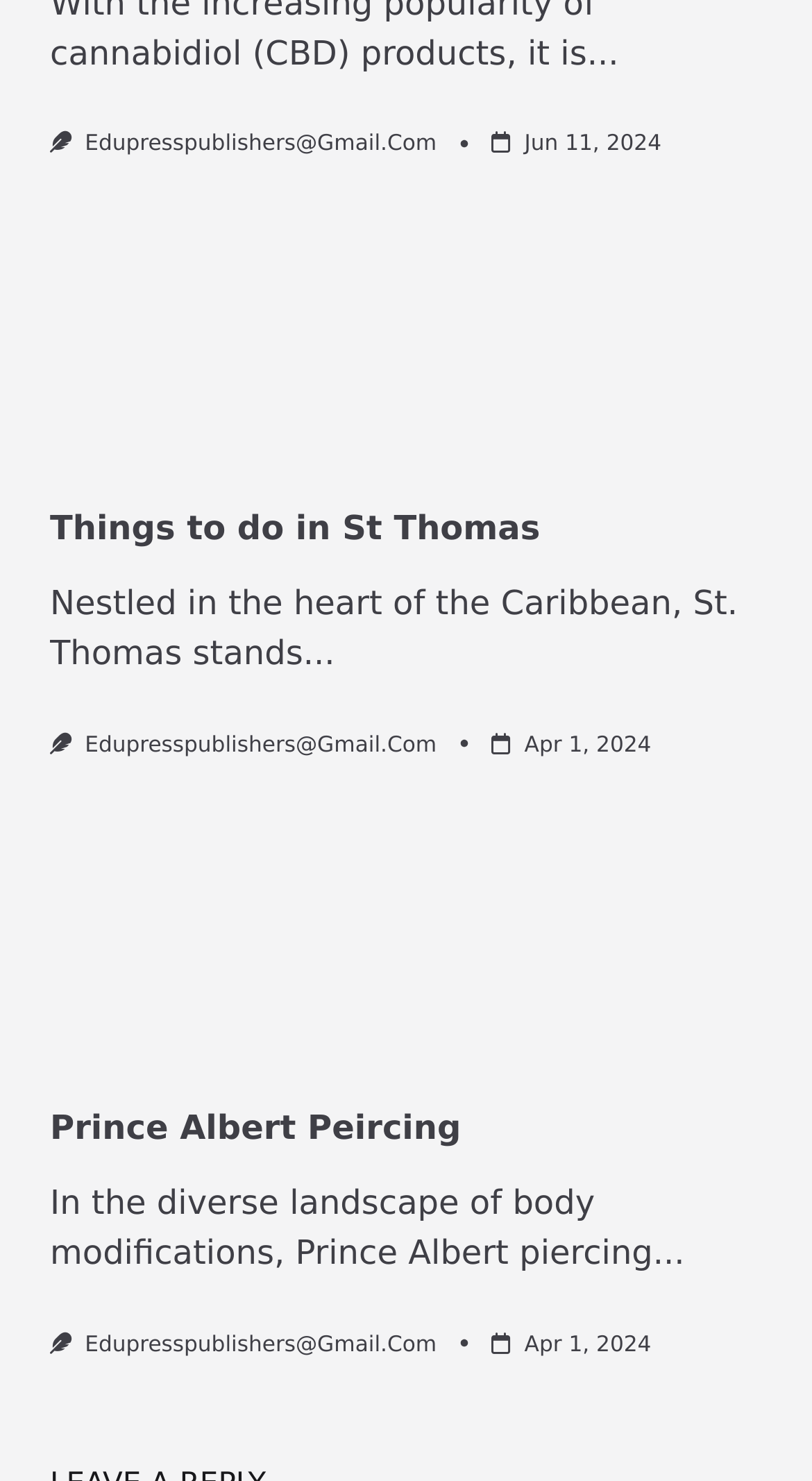Could you specify the bounding box coordinates for the clickable section to complete the following instruction: "View the article about Prince Albert Peircing"?

[0.062, 0.746, 0.938, 0.779]